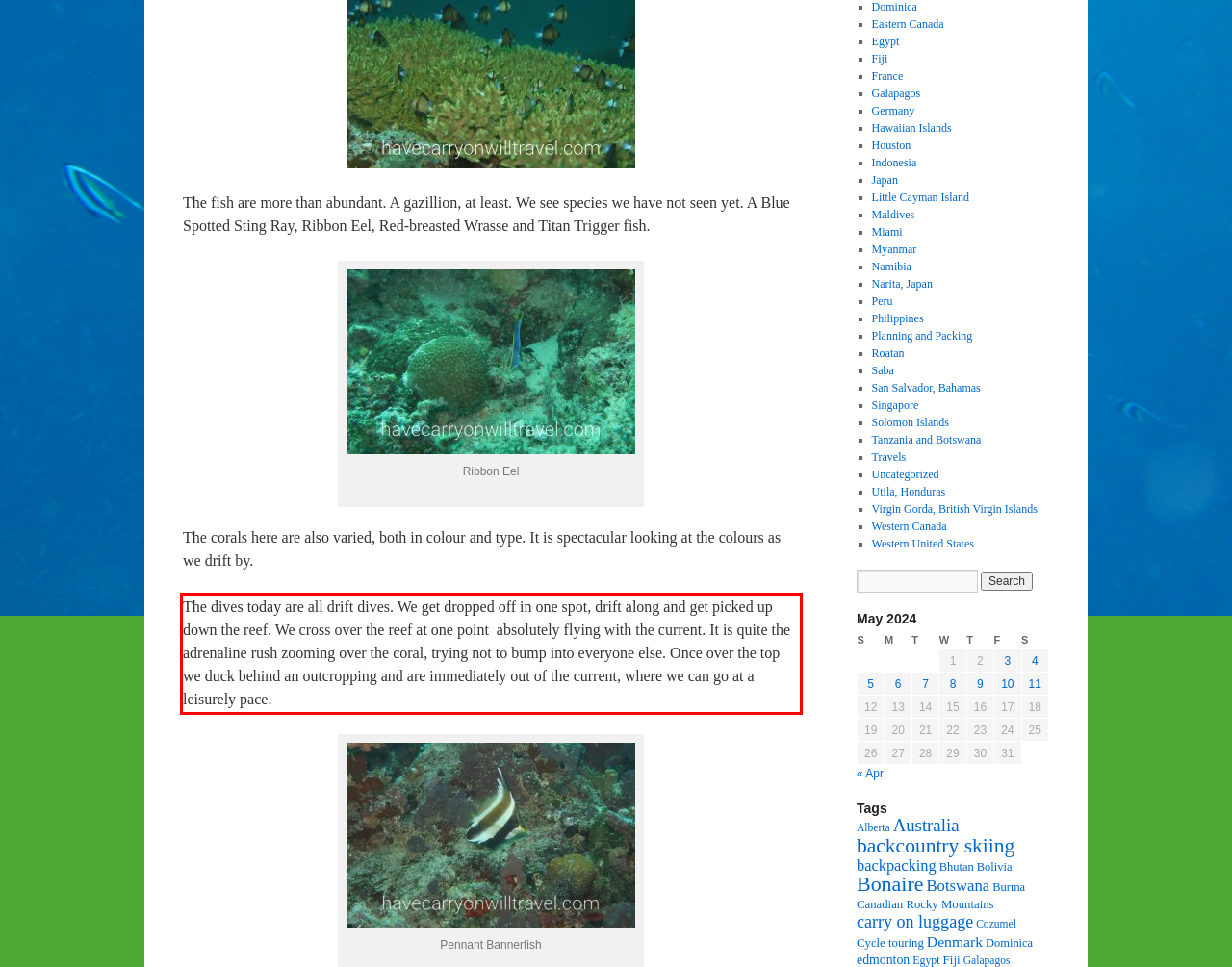Given a webpage screenshot, identify the text inside the red bounding box using OCR and extract it.

The dives today are all drift dives. We get dropped off in one spot, drift along and get picked up down the reef. We cross over the reef at one point absolutely flying with the current. It is quite the adrenaline rush zooming over the coral, trying not to bump into everyone else. Once over the top we duck behind an outcropping and are immediately out of the current, where we can go at a leisurely pace.